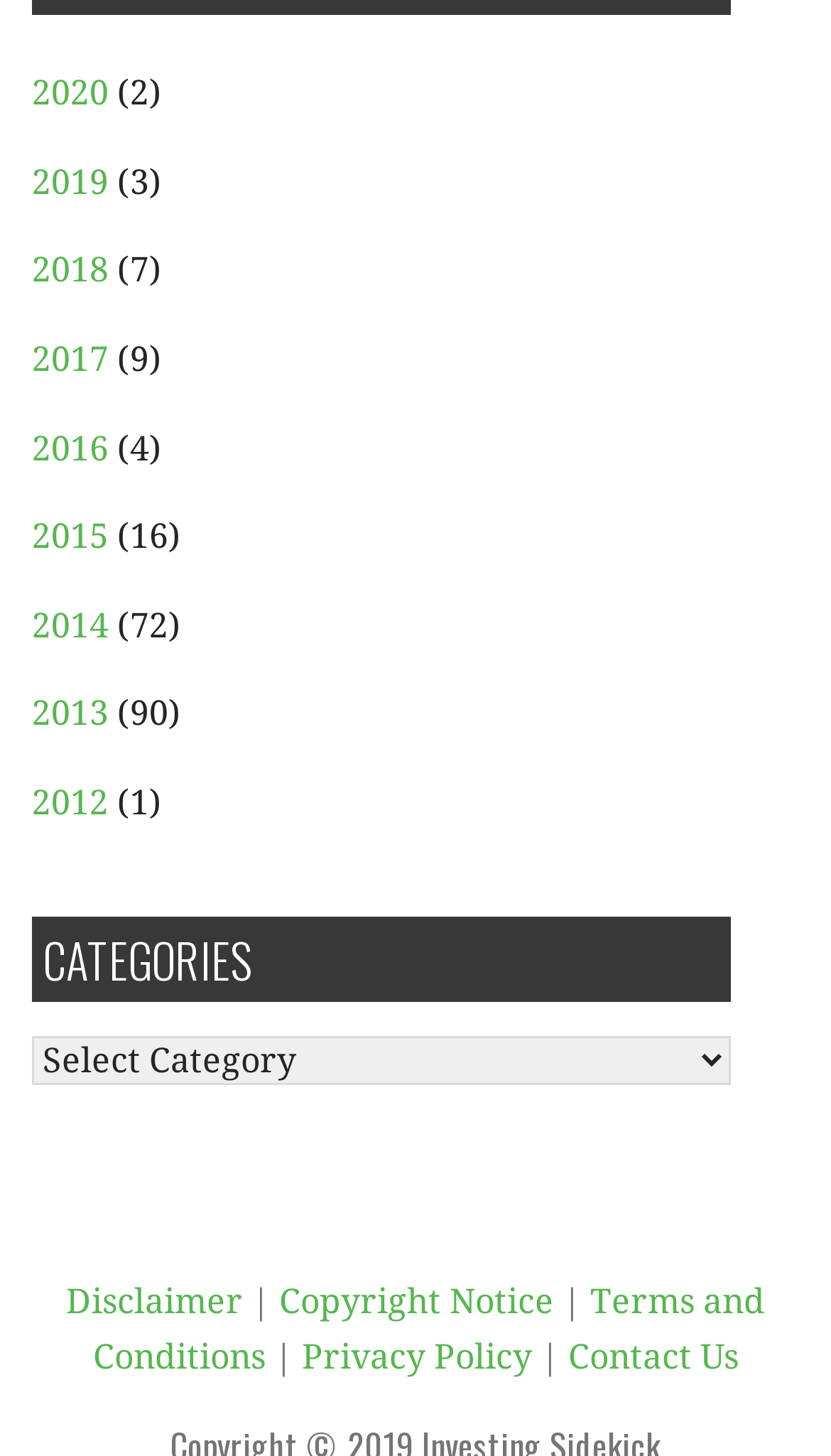Determine the bounding box coordinates for the area you should click to complete the following instruction: "Contact us".

[0.683, 0.918, 0.888, 0.946]